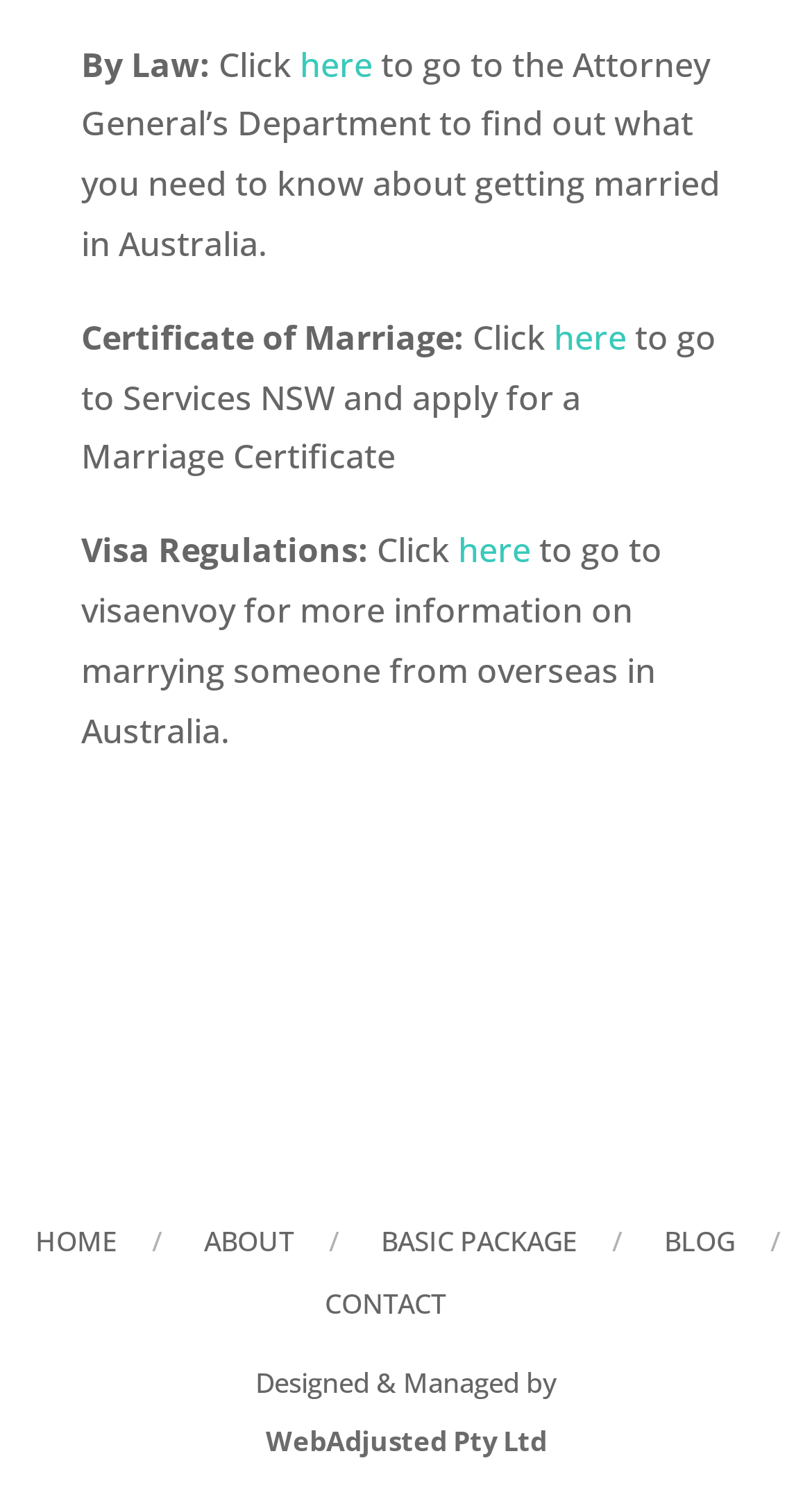What is the department to find out about getting married in Australia?
Please answer the question as detailed as possible based on the image.

The answer can be found in the first sentence of the webpage, which states 'Click here to go to the Attorney General’s Department to find out what you need to know about getting married in Australia.'